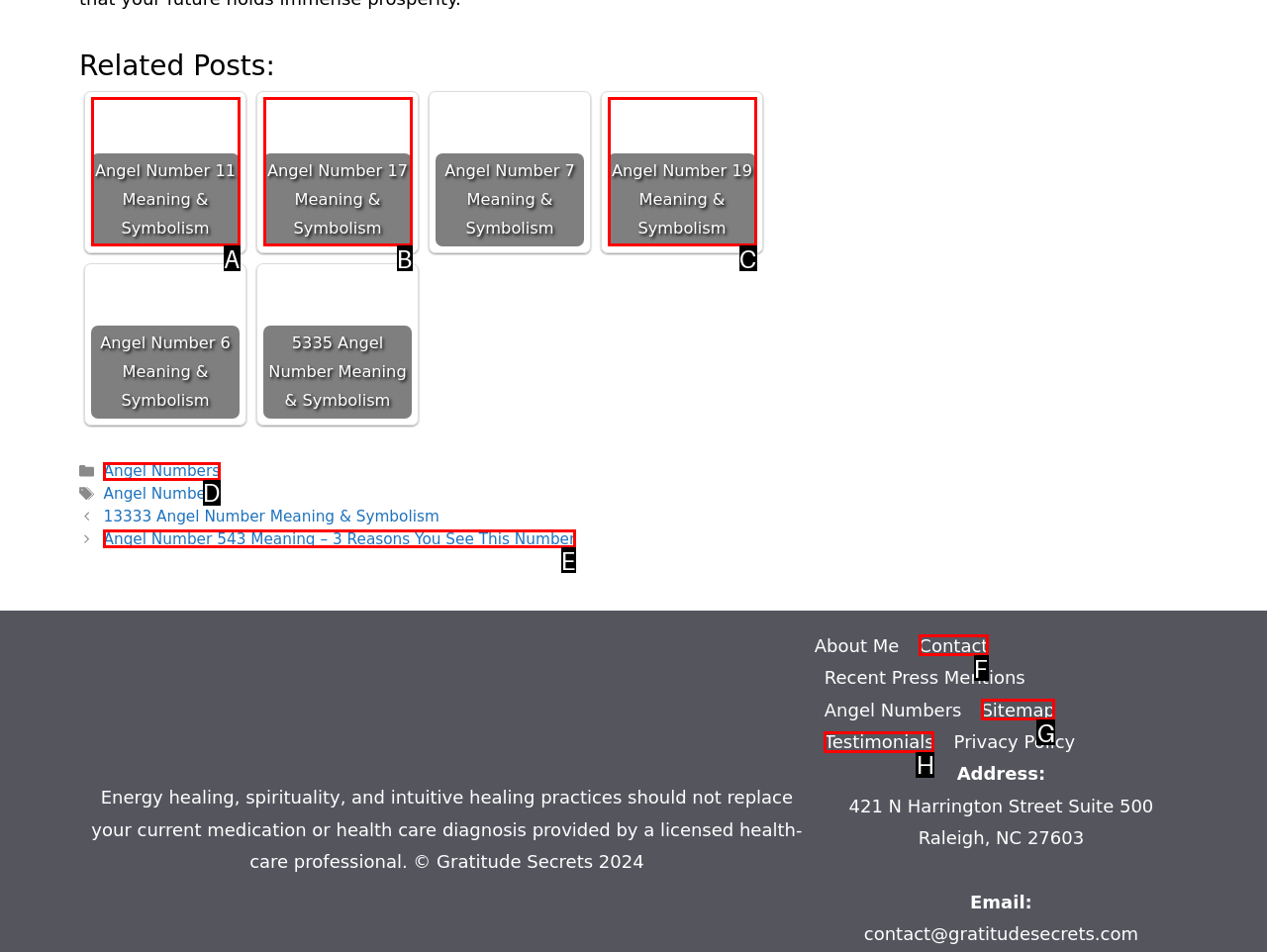Identify the letter that best matches this UI element description: Testimonials
Answer with the letter from the given options.

H